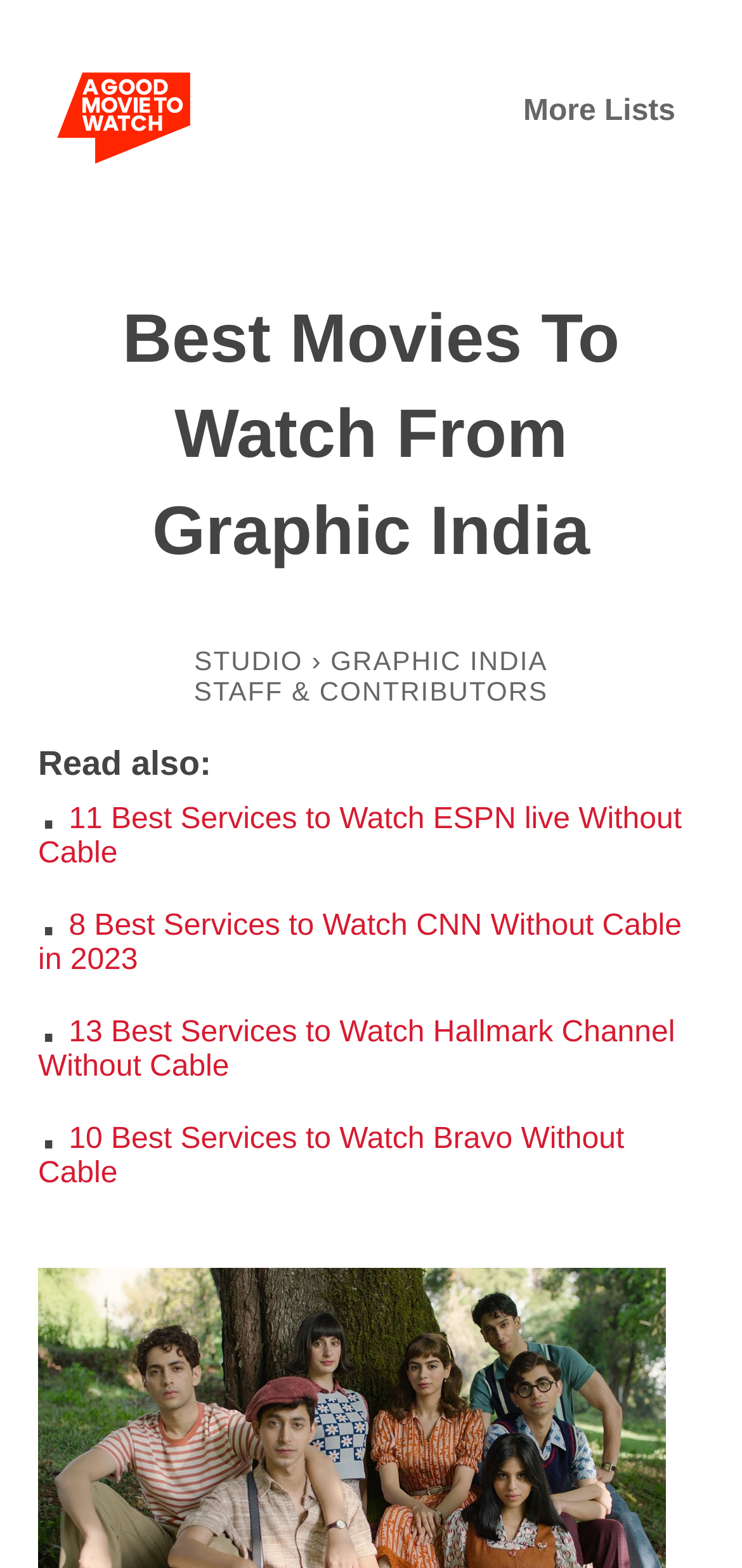What is the theme of the webpage?
Answer the question with a single word or phrase, referring to the image.

Movies